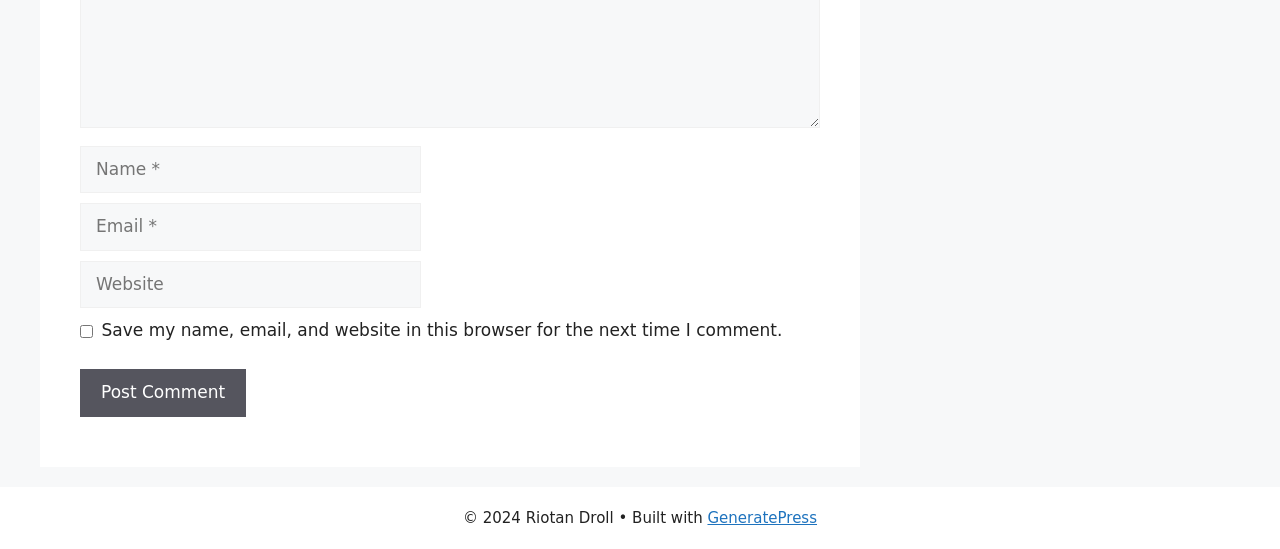Is the 'Save my name...' checkbox checked?
Your answer should be a single word or phrase derived from the screenshot.

No